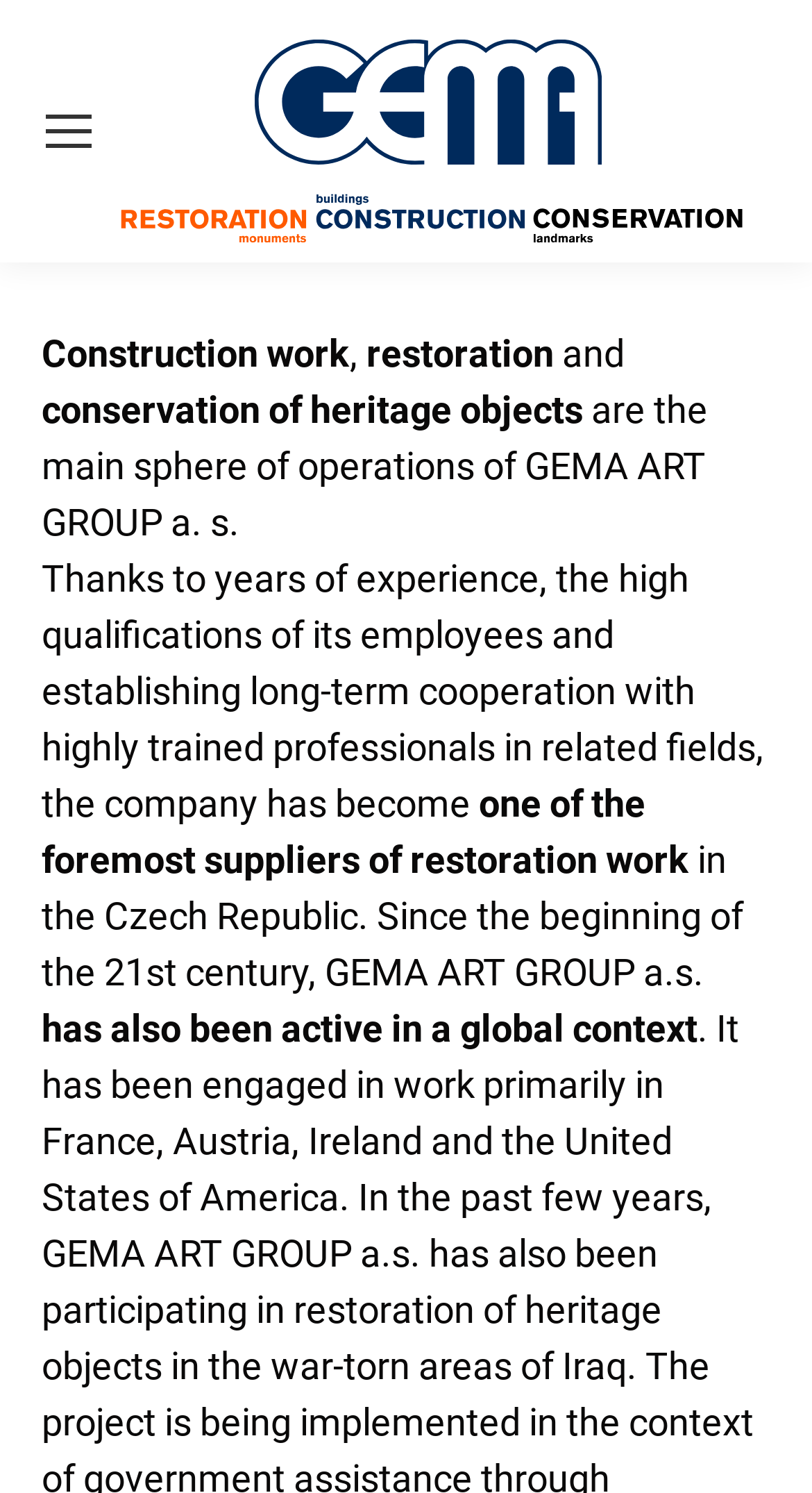Give a detailed account of the webpage.

The webpage is about GEMA ART GROUP, a company specializing in construction work, restoration, and conservation of heritage objects. At the top left corner, there is a mobile menu icon, and next to it, a link to the company's name, "GEMAART", which is accompanied by an image of the company's logo. 

Below the logo, there is a paragraph of text that describes the company's expertise and experience in the field. The text is divided into several lines, with the first line mentioning construction work, restoration, and conservation of heritage objects. The following lines elaborate on the company's qualifications, experience, and global presence. 

At the bottom right corner, there is a "Go to Top" link, accompanied by an image. The overall layout of the webpage is simple, with a focus on presenting the company's information in a clear and concise manner.